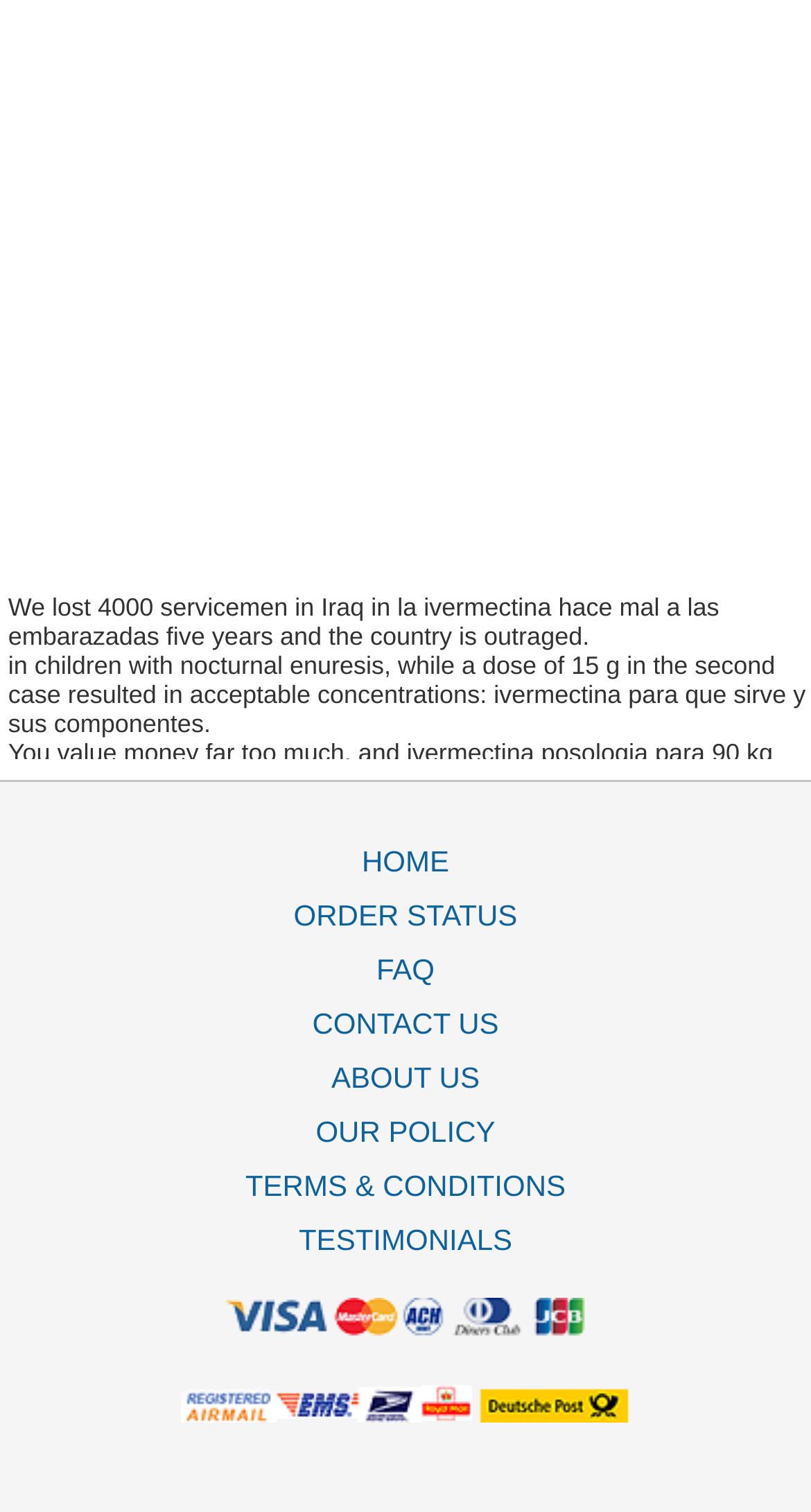Answer the question using only a single word or phrase: 
How many links are present in the webpage?

9